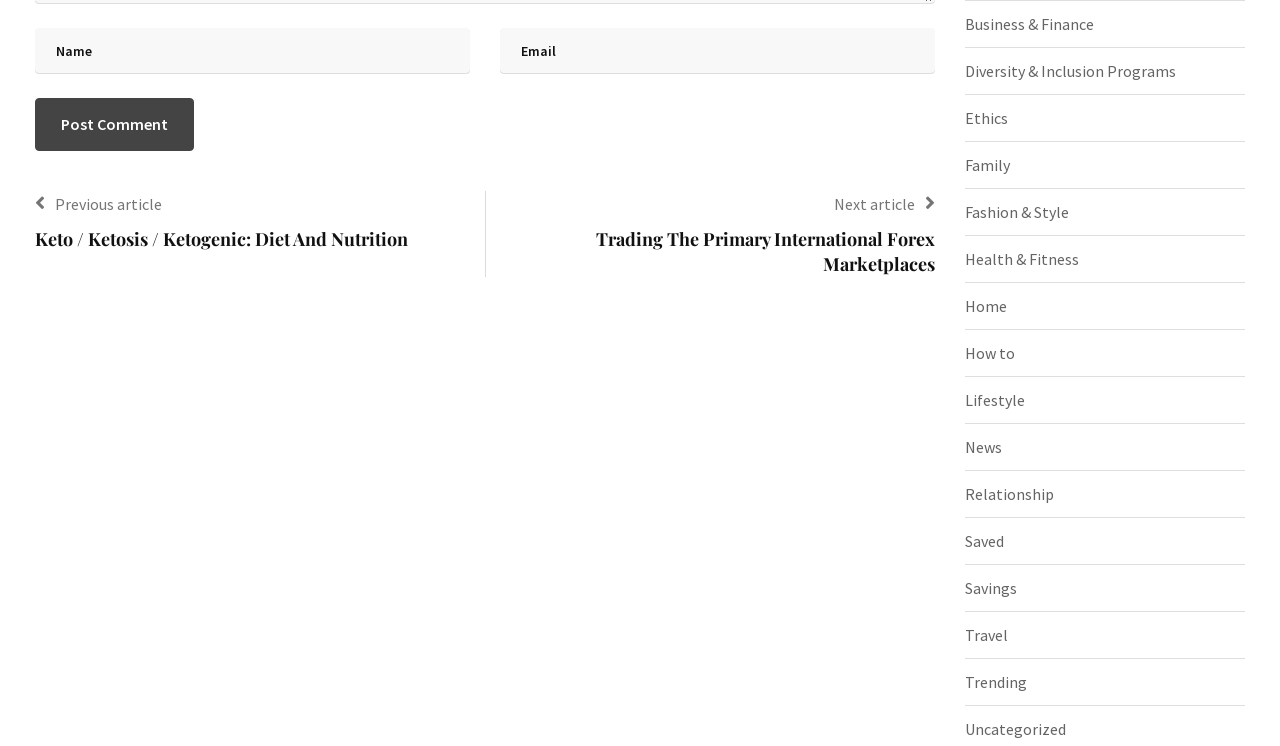Please find the bounding box coordinates of the clickable region needed to complete the following instruction: "Enter your name". The bounding box coordinates must consist of four float numbers between 0 and 1, i.e., [left, top, right, bottom].

[0.027, 0.038, 0.367, 0.098]